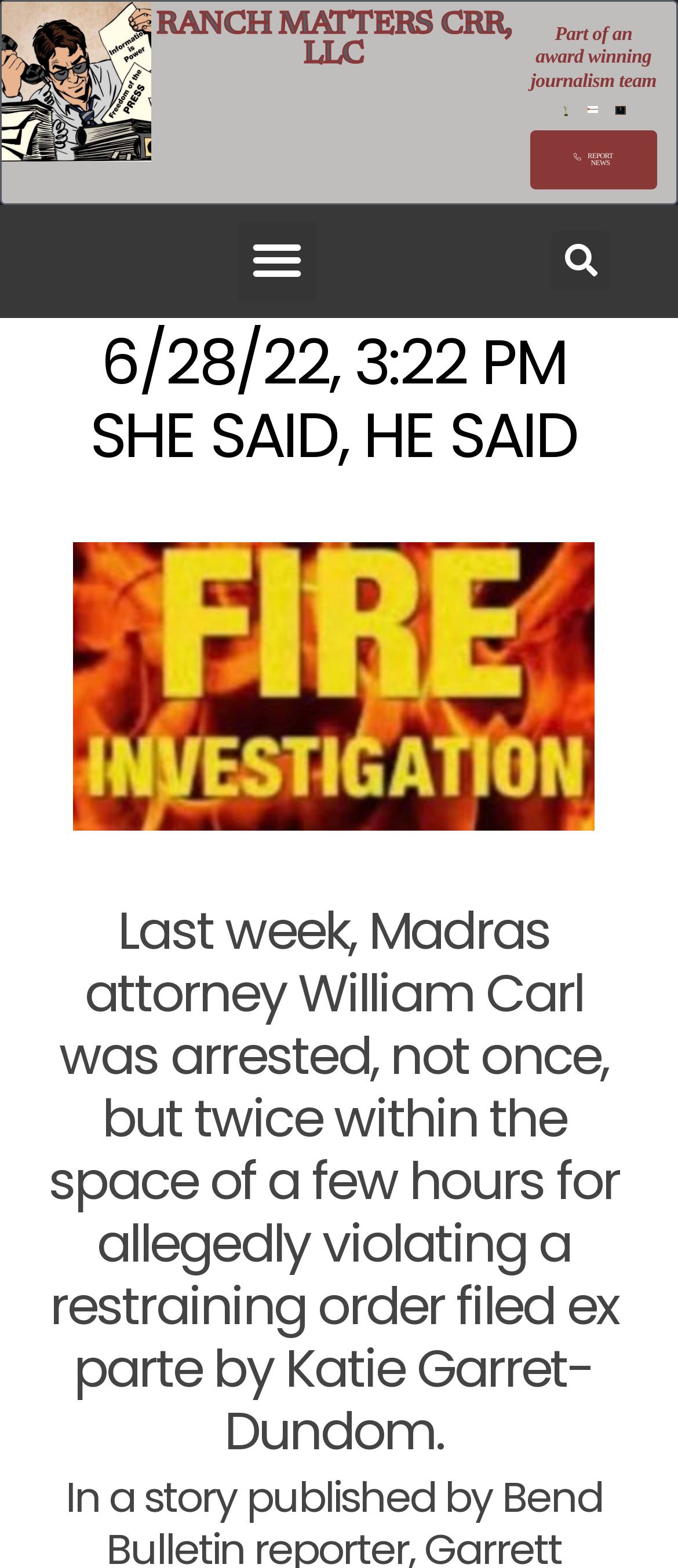Using the element description provided, determine the bounding box coordinates in the format (top-left x, top-left y, bottom-right x, bottom-right y). Ensure that all values are floating point numbers between 0 and 1. Element description: Report news

[0.782, 0.083, 0.969, 0.121]